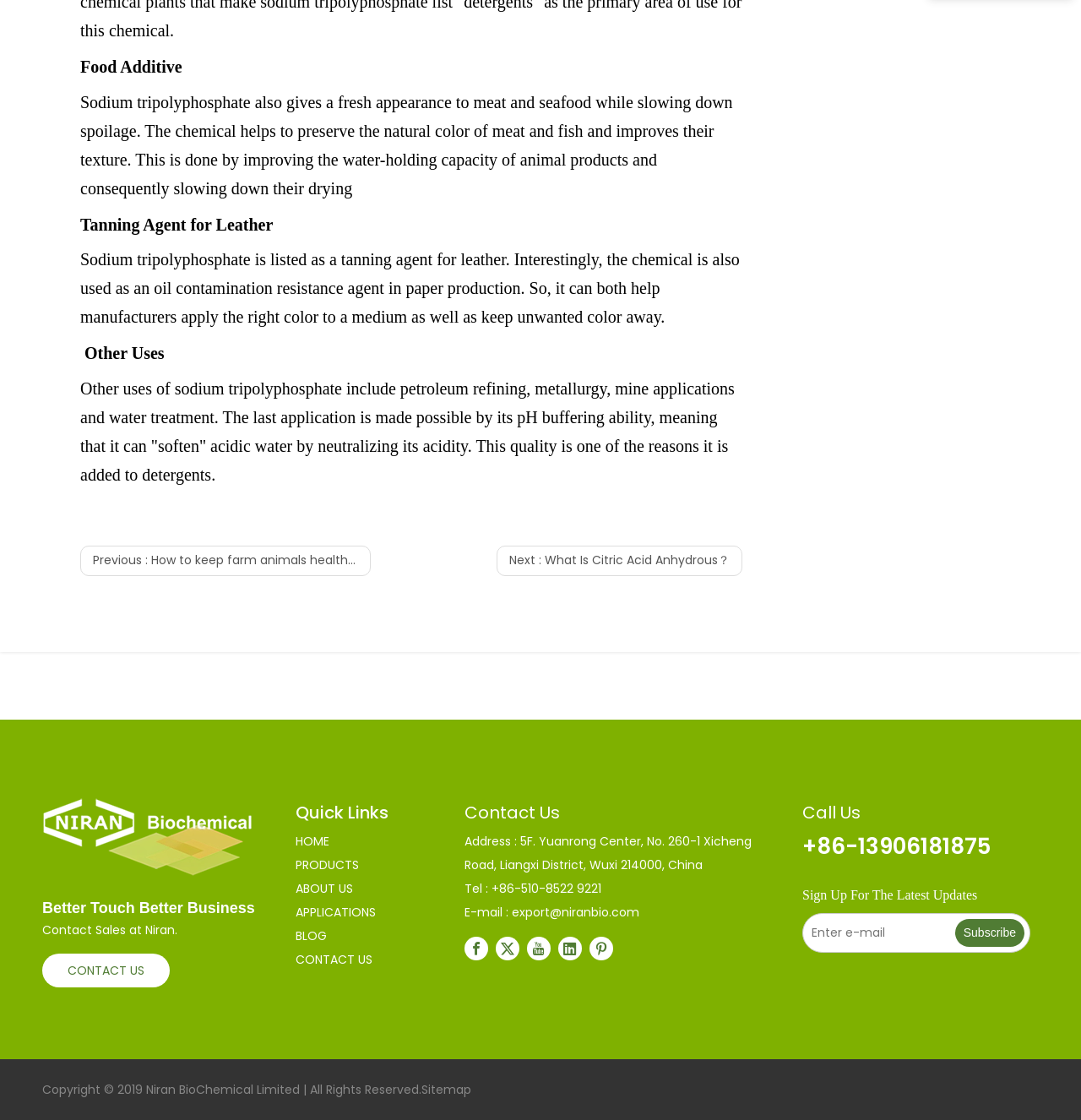Find the bounding box coordinates of the area to click in order to follow the instruction: "Click the 'Next' link".

[0.459, 0.487, 0.687, 0.514]